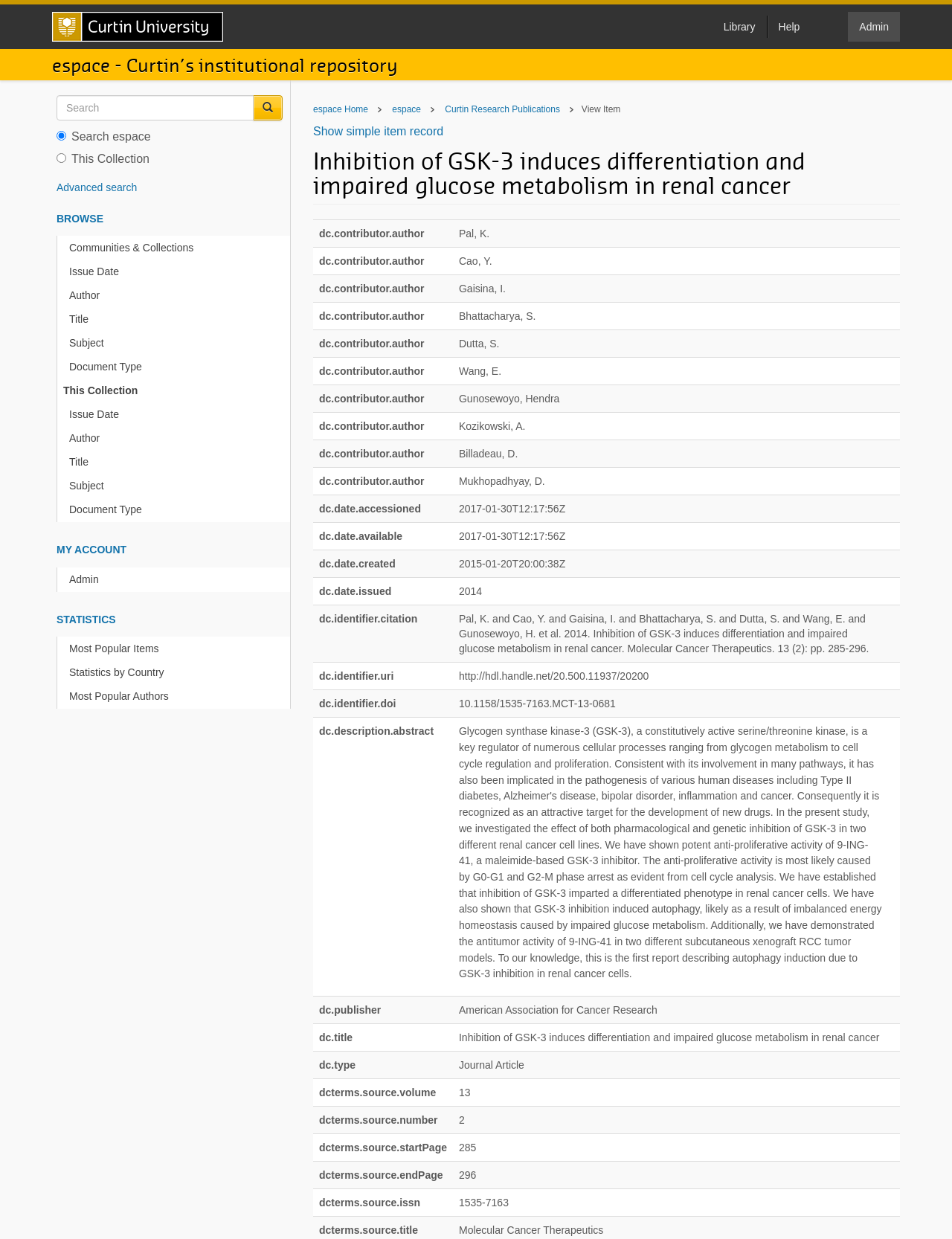What is the name of the journal?
Refer to the image and provide a one-word or short phrase answer.

Molecular Cancer Therapeutics